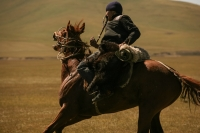Explain the image with as much detail as possible.

In this striking image captured by Matilde Castagna, a rider is seen skillfully maneuvering their horse across the expansive landscape of the Son Kul region, known for its vibrant culture and stunning natural beauty. The intense motion of both horse and rider highlights the traditional practices and horsemanship prevalent in Kyrgyz culture. 

The rider, dressed warmly for the outdoor conditions, appears focused and determined as the horses gallop through the fertile, open grassy plains. Behind them, gentle rolling hills serve as a backdrop, embodying the rugged yet enchanting terrain characteristic of the Kyrgyz plateau. This scene encapsulates the spirit of adventure and the deep-rooted equestrian traditions that define life in this breathtaking part of Central Asia.